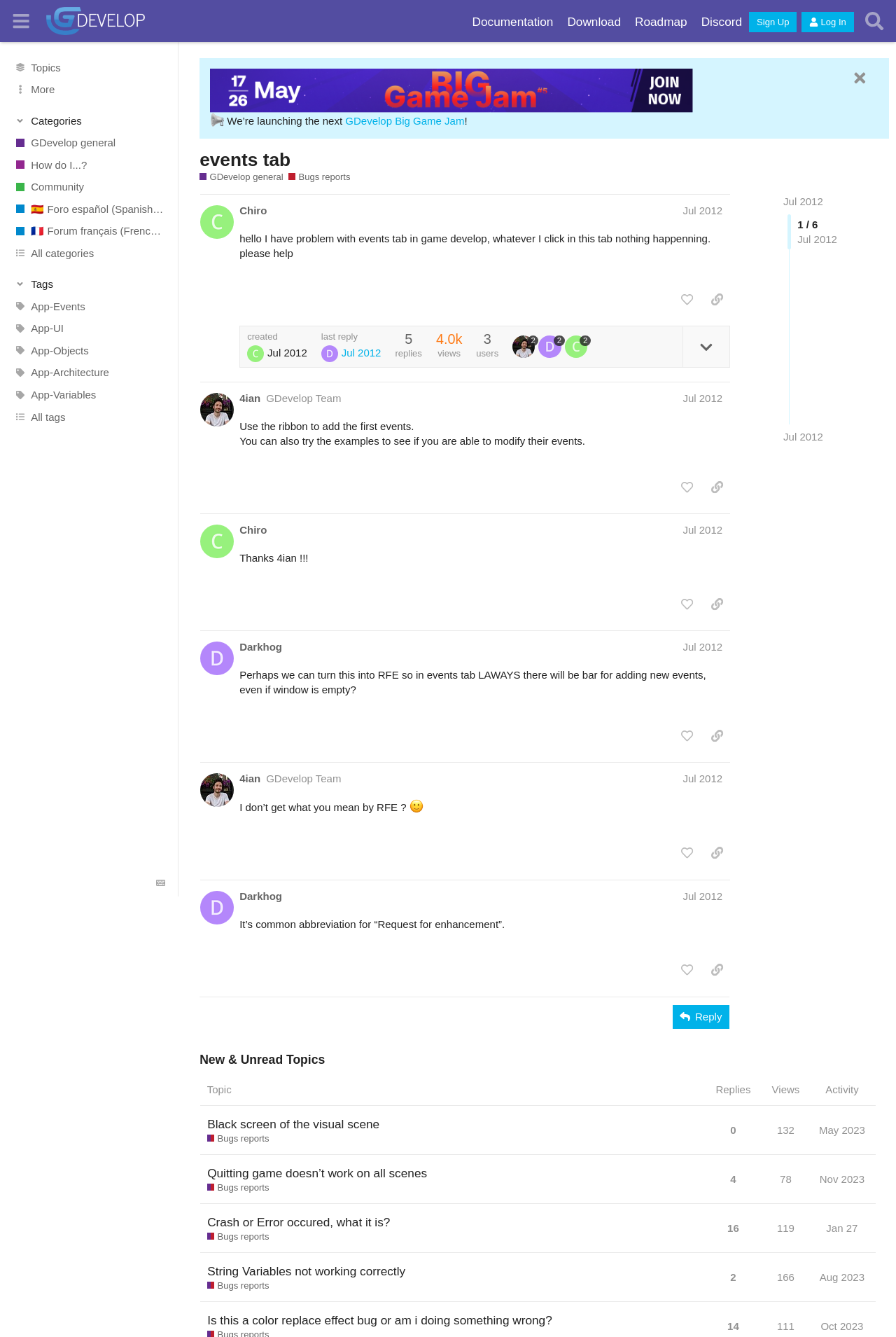Describe all visible elements and their arrangement on the webpage.

This webpage is a forum discussion page on the GDevelop platform. At the top, there is a header section with a button to toggle the sidebar, followed by links to various sections of the forum, including "Documentation", "Download", "Roadmap", and "Discord". There are also buttons to "Sign Up" and "Log In" on the top right.

Below the header, there is a navigation section with links to different categories, including "Topics", "GDevelop general", "How do I...?", and "Community". There are also buttons to expand or collapse sections, such as "Categories" and "Tags".

The main content of the page is a discussion thread titled "events tab" in the "Bugs reports" section of the "GDevelop general" category. The thread was started by a user named "Chiro" on July 1, 2012, and has received 4042 views and 2 replies. The original post describes a problem with the events tab in Game Develop, where nothing happens when clicking on it, and asks for help.

On the right side of the page, there is a sidebar with links to other sections of the forum, including "Forum - Big Game Jam 5" and "All categories". There are also buttons to expand or collapse sections, such as "Tags" and "Categories".

At the bottom of the page, there are links to navigate to other pages of the discussion thread, as well as a button to "like this post" and a button to "copy a link to this post to clipboard".